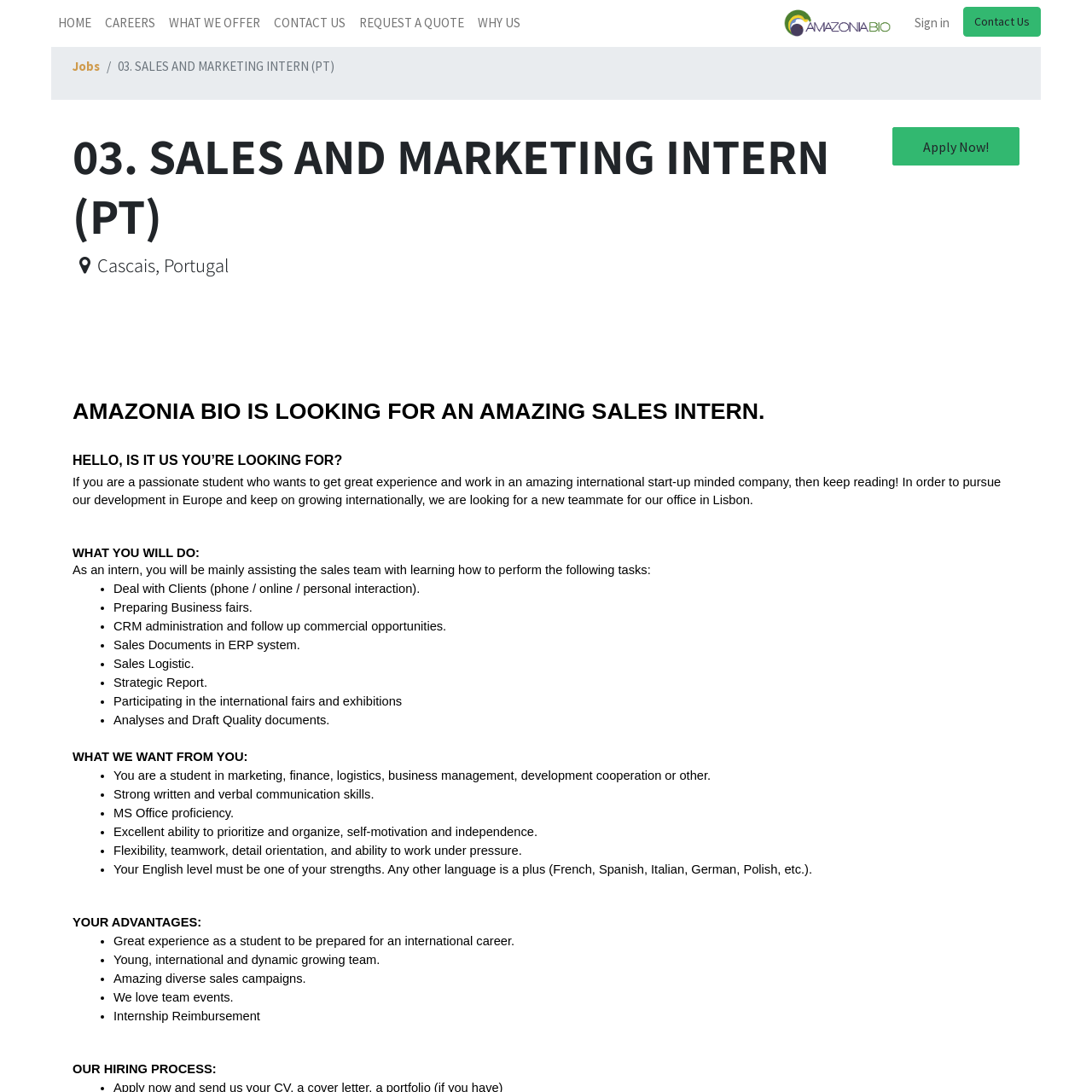Using the information from the screenshot, answer the following question thoroughly:
What is the purpose of the internship?

The purpose of the internship can be found in the job description, which states that the intern will be mainly assisting the sales team with learning how to perform various tasks.